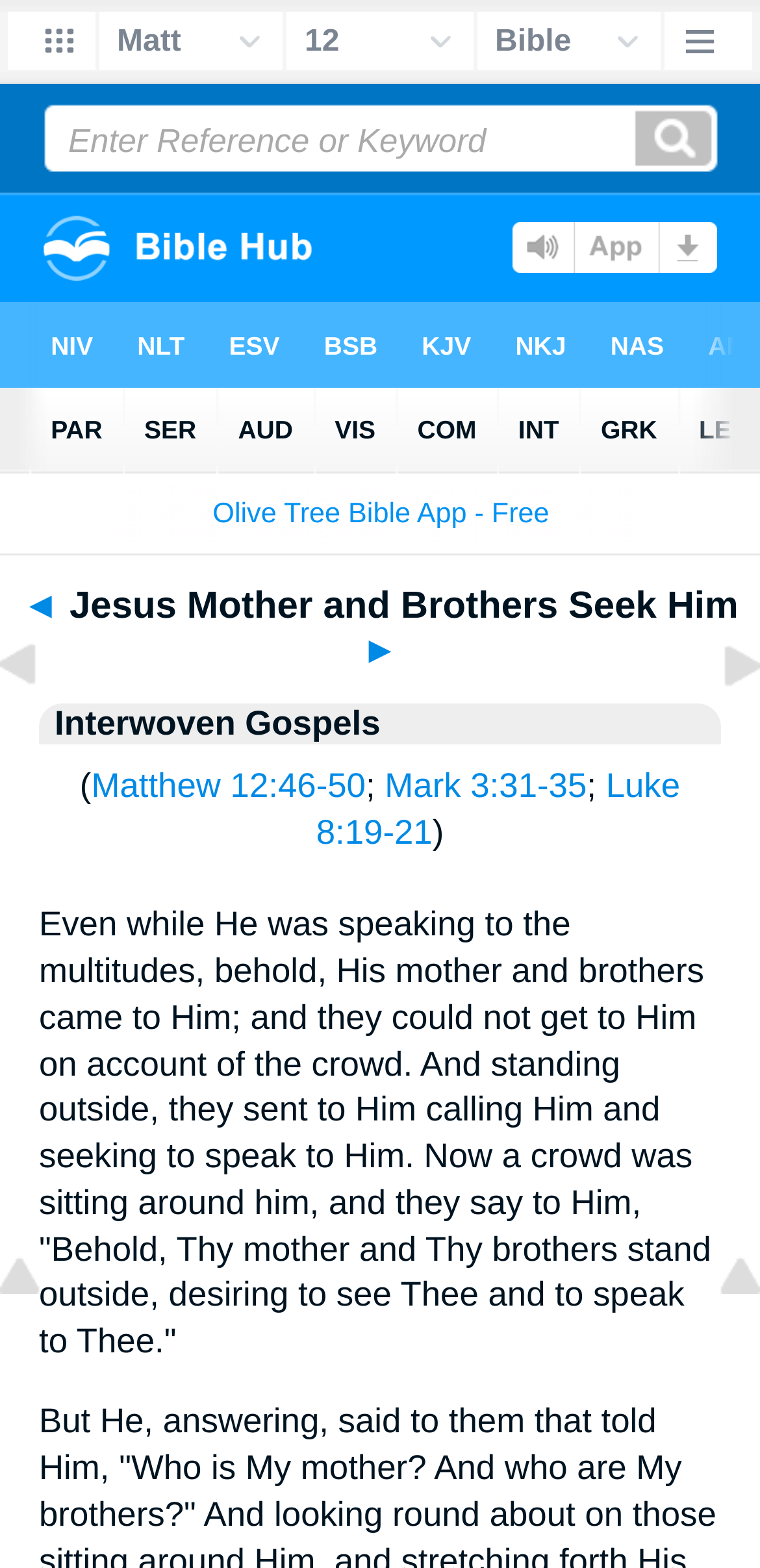What is the Bible verse being described?
Answer the question with a detailed and thorough explanation.

I looked at the Bible verse being described, which is located in the third table row. The verse is from Matthew 12:46-50, Mark 3:31-35, and Luke 8:19-21.